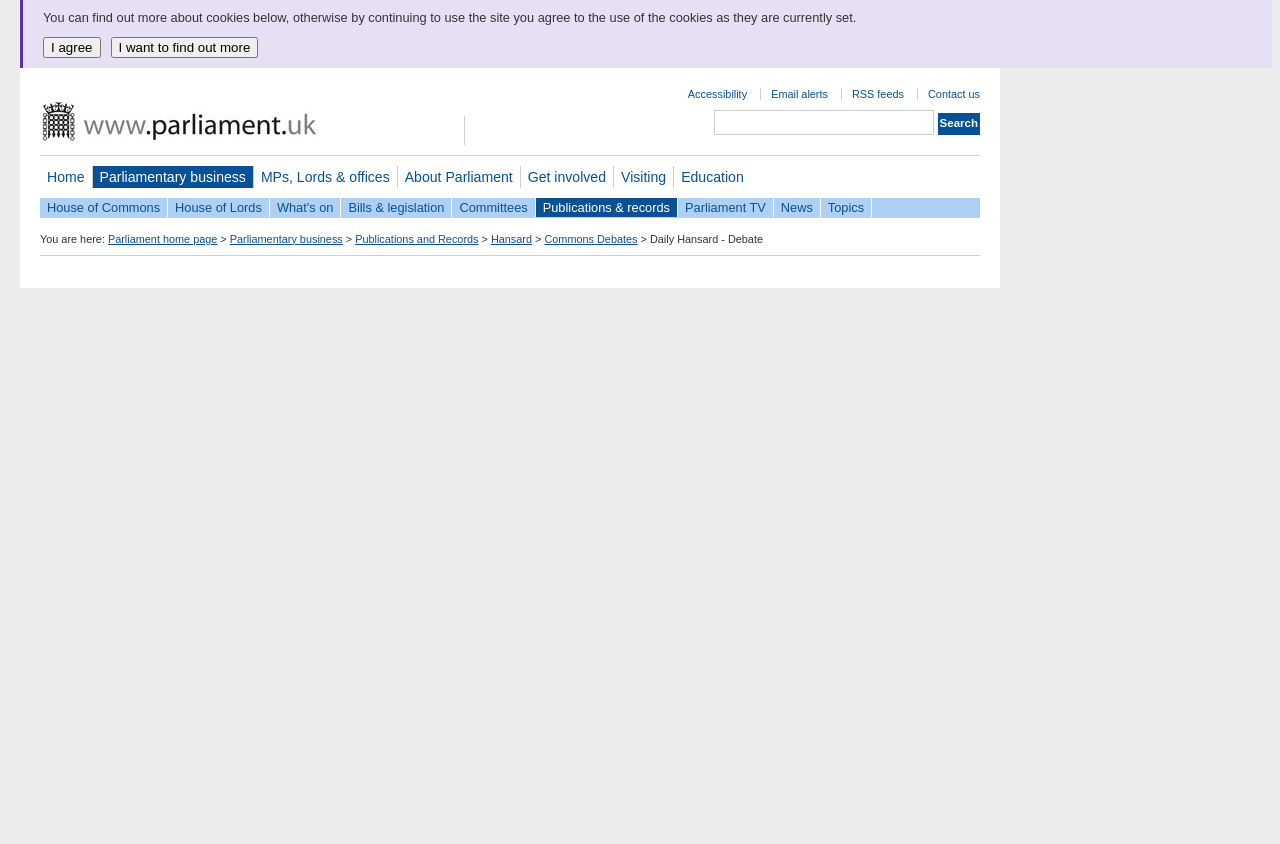Could you locate the bounding box coordinates for the section that should be clicked to accomplish this task: "contact us".

[0.725, 0.104, 0.766, 0.118]